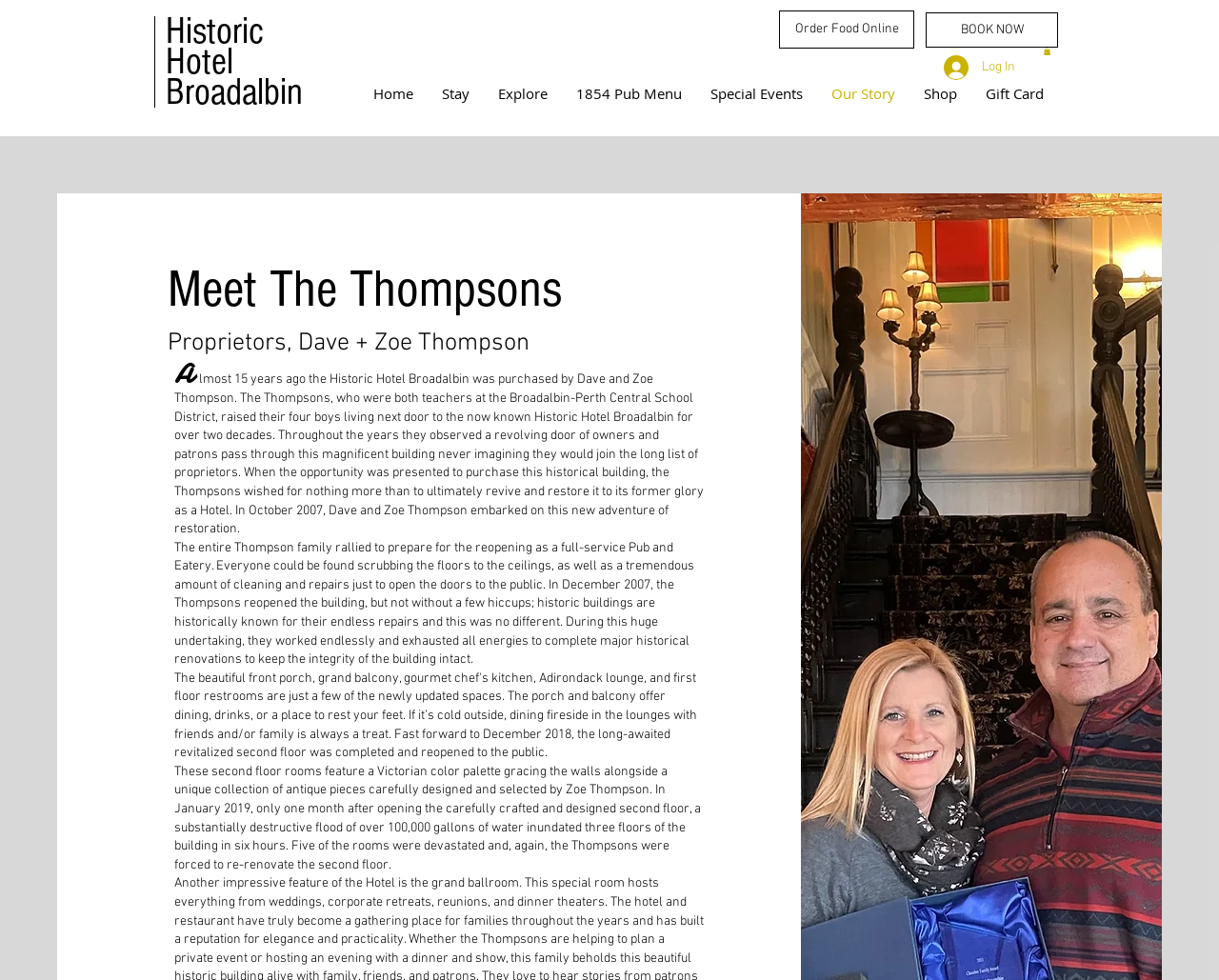Locate the bounding box of the UI element described by: "Order Food Online" in the given webpage screenshot.

[0.639, 0.011, 0.75, 0.05]